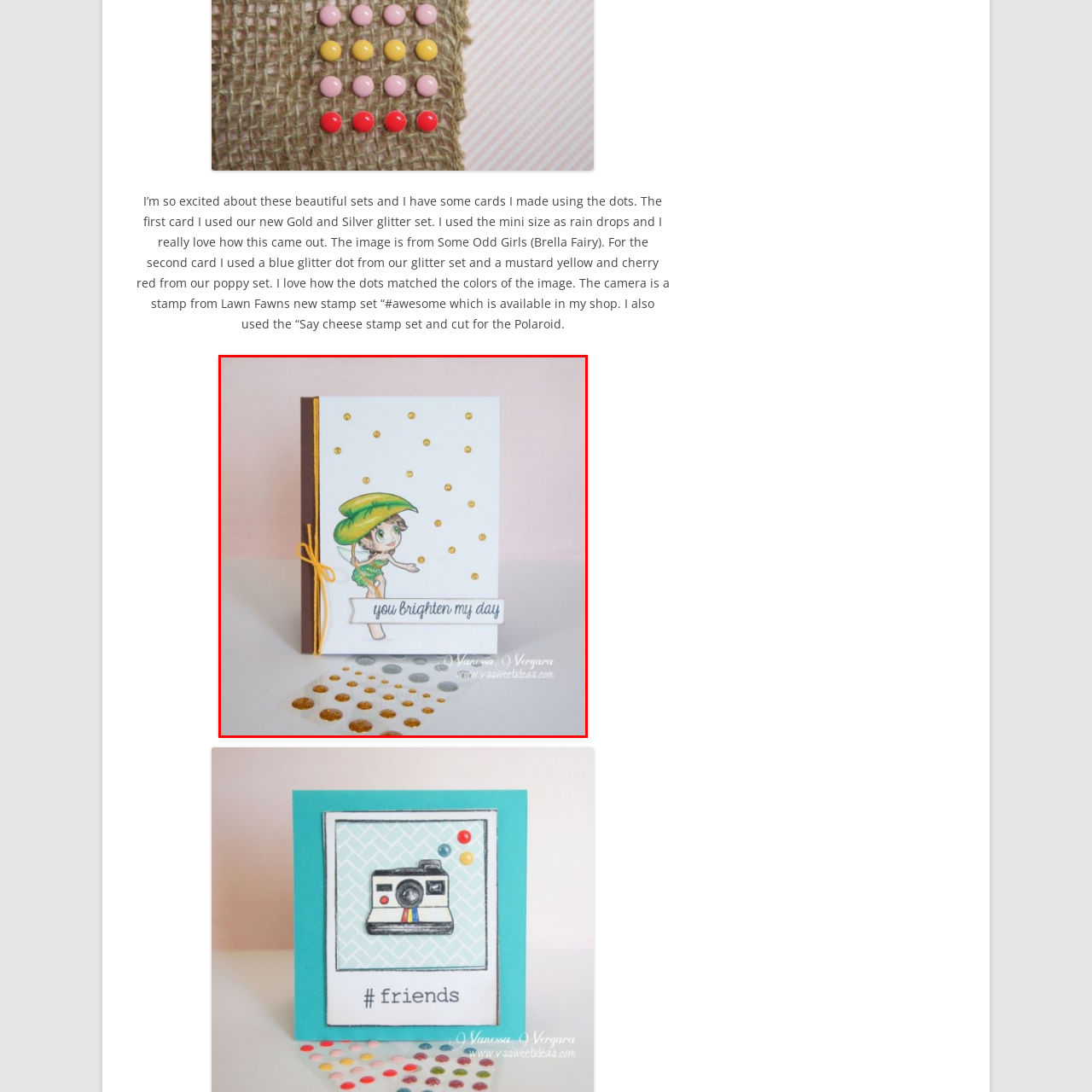What is the color of the backdrop in the image?
Check the content within the red bounding box and give a brief answer in one word or a short phrase.

White